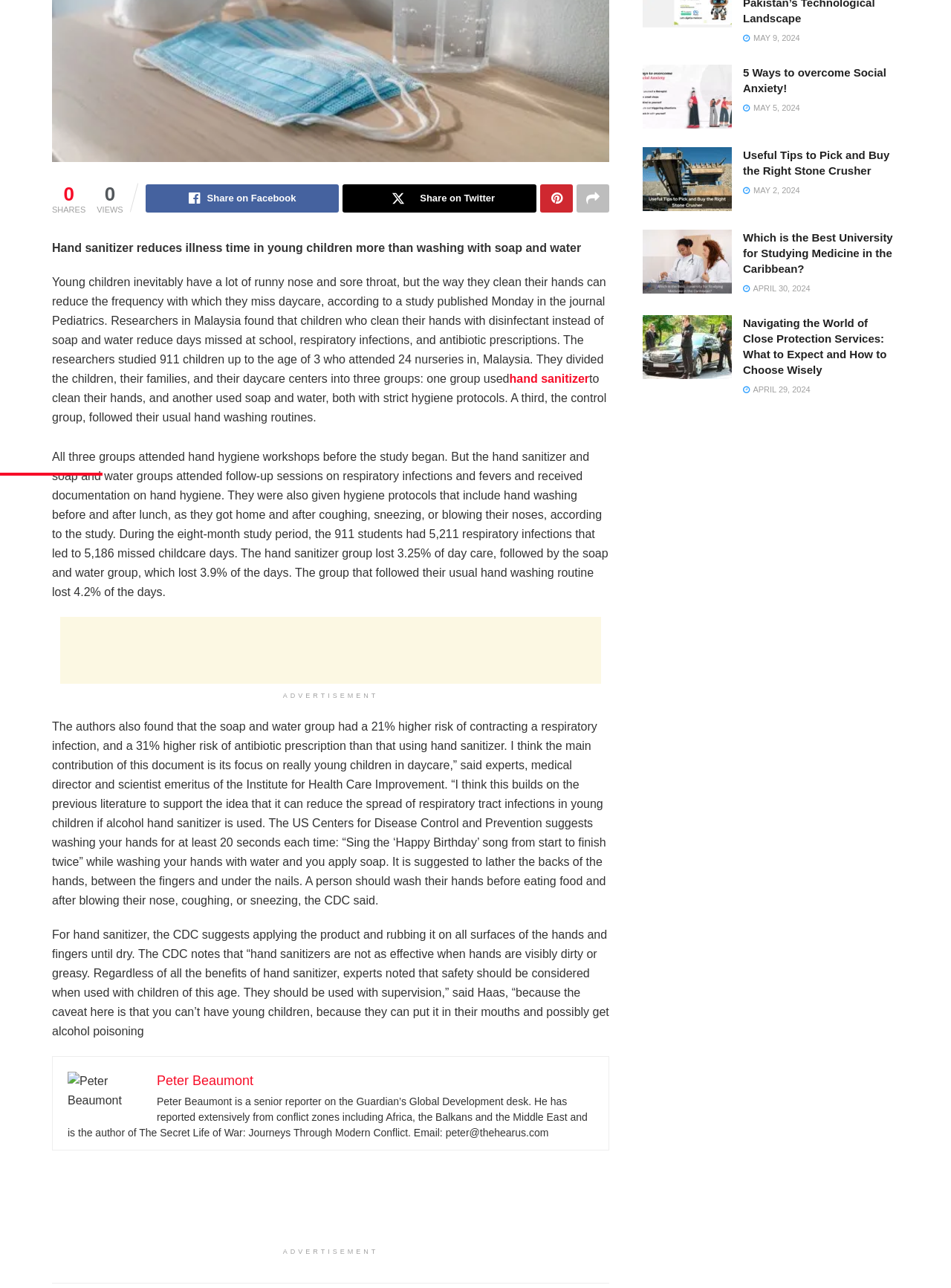Identify the bounding box for the described UI element: "I lived in China".

None